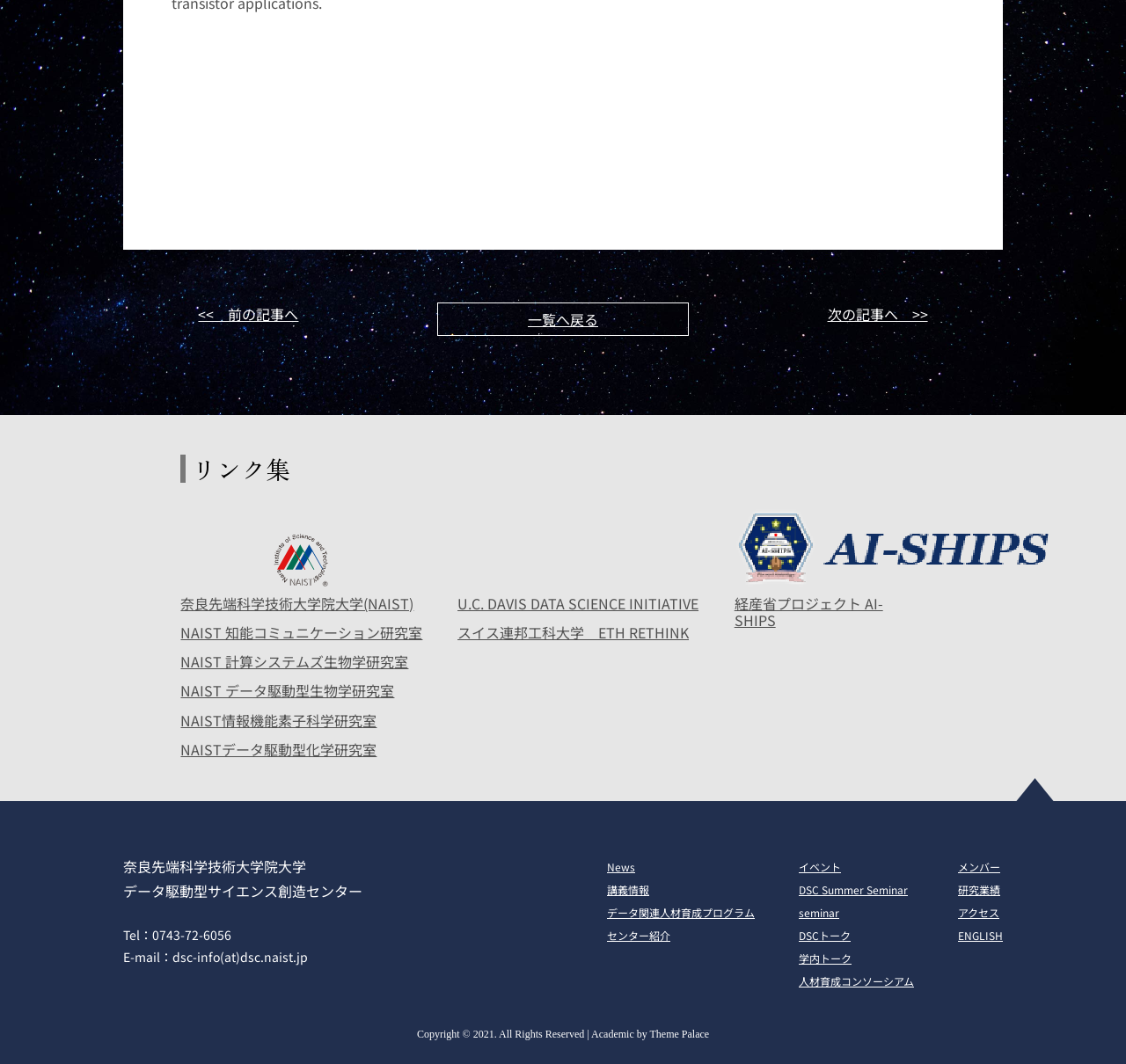Locate the bounding box coordinates of the area you need to click to fulfill this instruction: 'Click the link to learn more about the Global Food Initiative'. The coordinates must be in the form of four float numbers ranging from 0 to 1: [left, top, right, bottom].

None